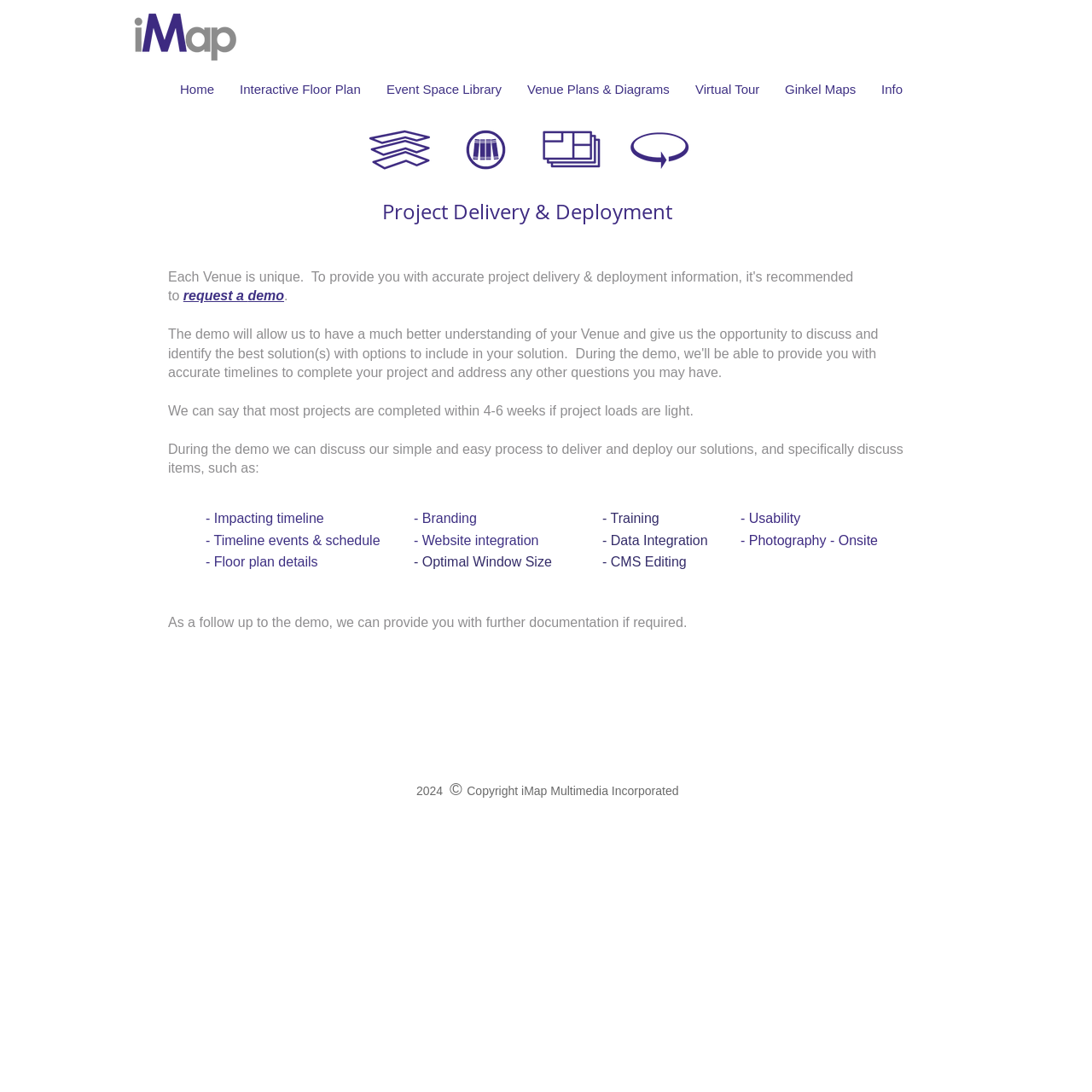Describe every aspect of the webpage in a detailed manner.

The webpage is about iMap Solutions, specifically focusing on project delivery and deployment. At the top left corner, there is a logo image. Below the logo, a navigation menu is situated, containing links to various sections such as "Home", "Interactive Floor Plan", "Event Space Library", "Venue Plans & Diagrams", "Virtual Tour", "Ginkel Maps", and "Info".

In the main content area, there are four purple icon images, each representing a different aspect of the solution: Levels, Library, Venue, and 360. Above these icons, a heading reads "Project Delivery & Deployment". 

Below the icons, there is a call-to-action link to "request a demo", followed by a paragraph of text explaining the benefits of the demo. The text is divided into several sections, each discussing a different aspect of the project delivery process, including the timeline, floor plan details, branding, website integration, and more. 

At the bottom of the page, there is a copyright notice with the year 2024 and the company name, iMap Multimedia Incorporated.